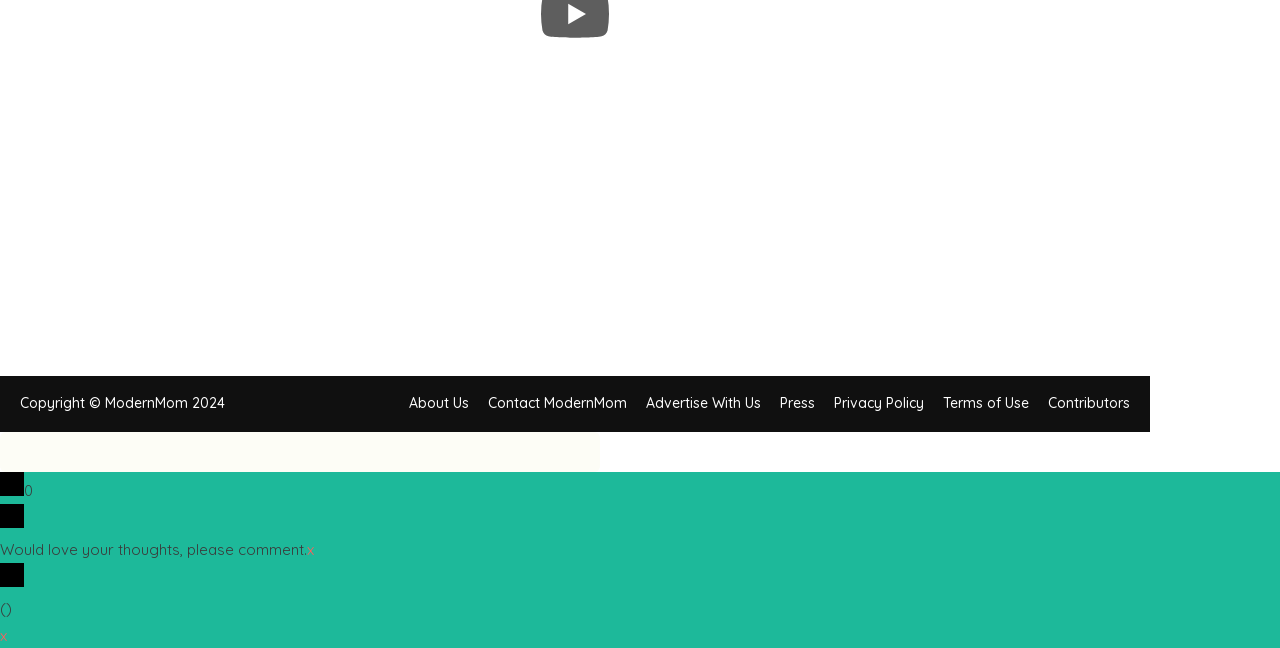Please locate the UI element described by "About Us" and provide its bounding box coordinates.

[0.32, 0.609, 0.366, 0.636]